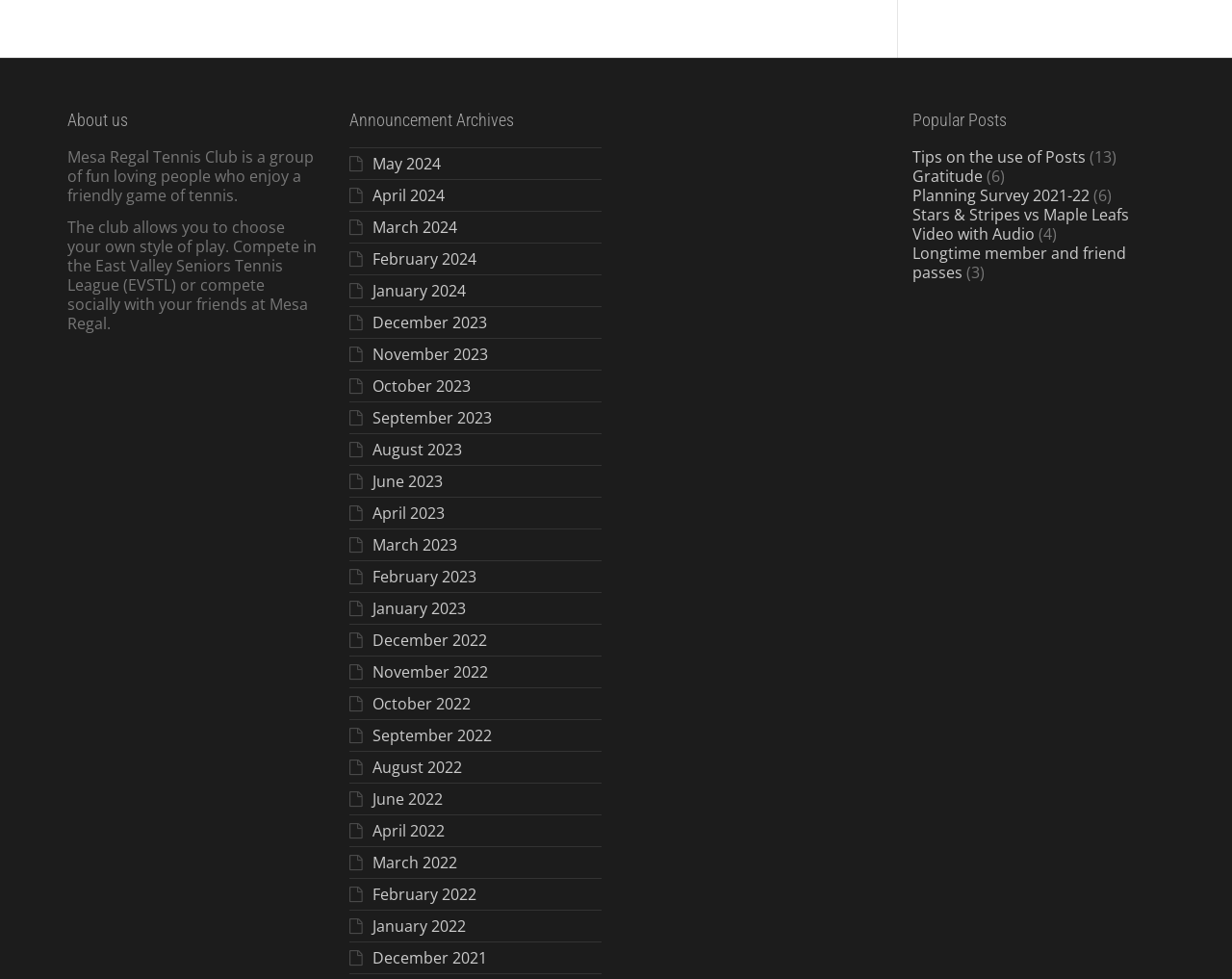How many months of announcements are archived?
Provide a concise answer using a single word or phrase based on the image.

18